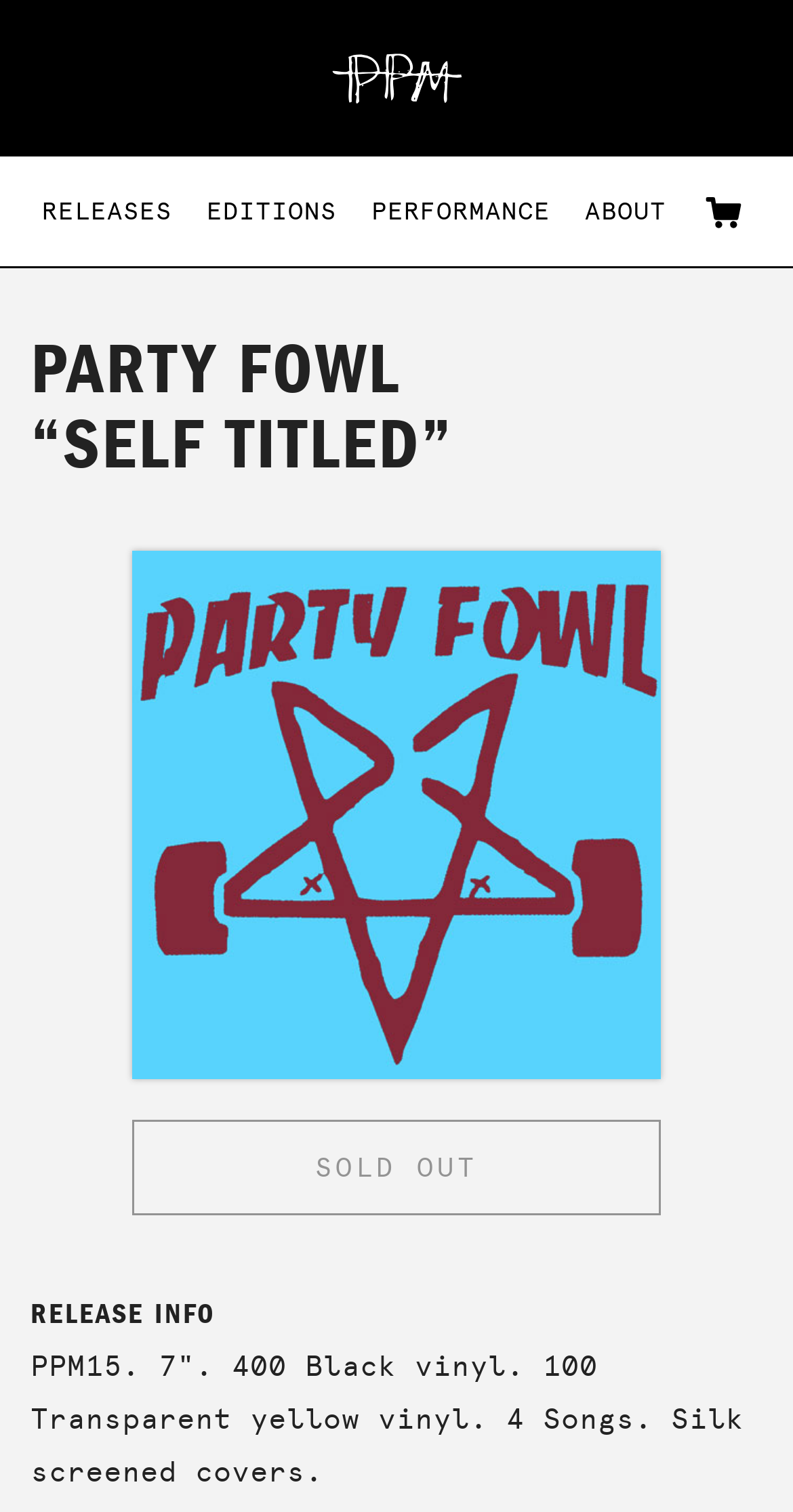Identify the bounding box of the UI element that matches this description: "Editions".

[0.26, 0.13, 0.424, 0.149]